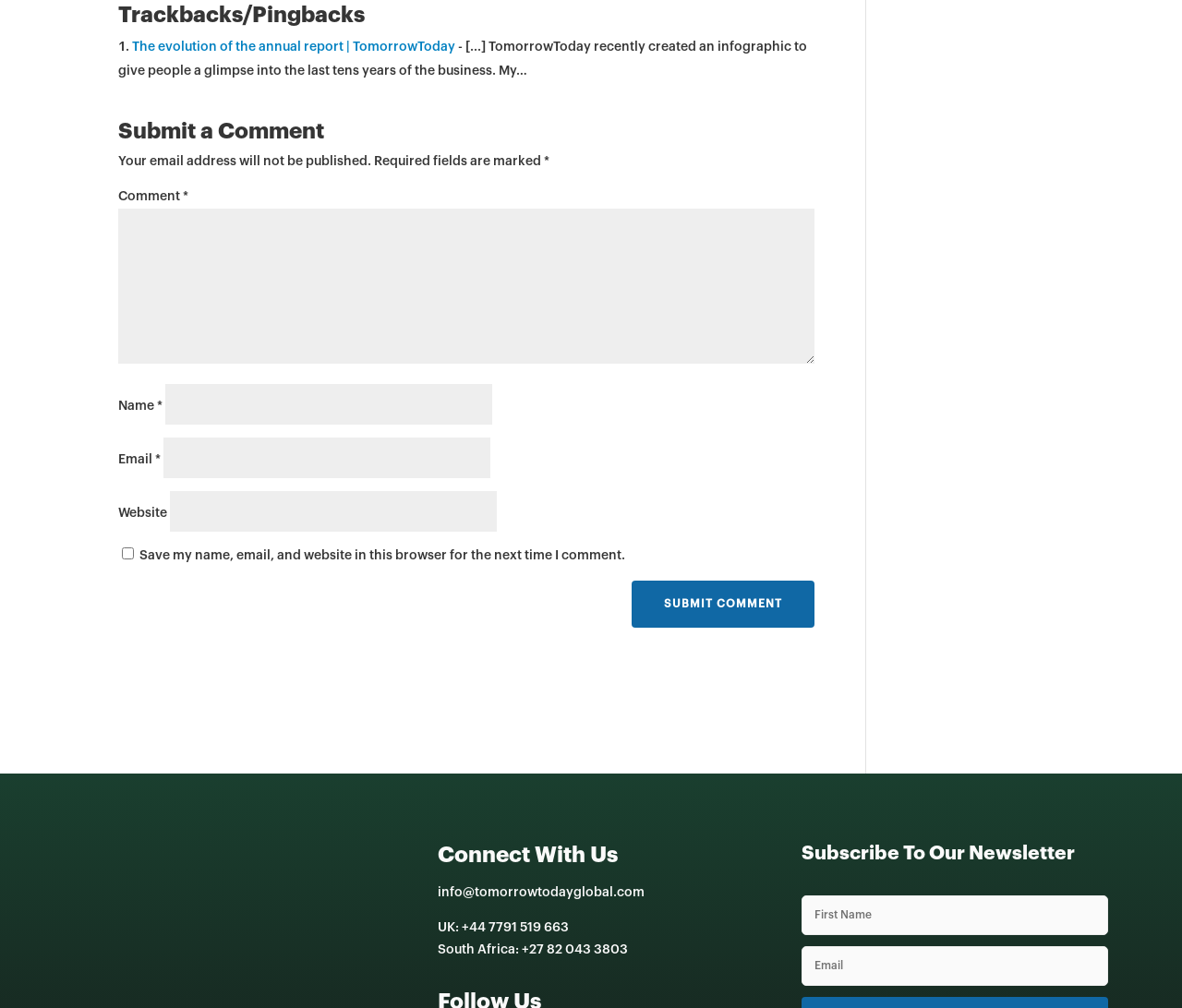Find the bounding box coordinates of the clickable area that will achieve the following instruction: "Enter your email address".

[0.138, 0.434, 0.415, 0.475]